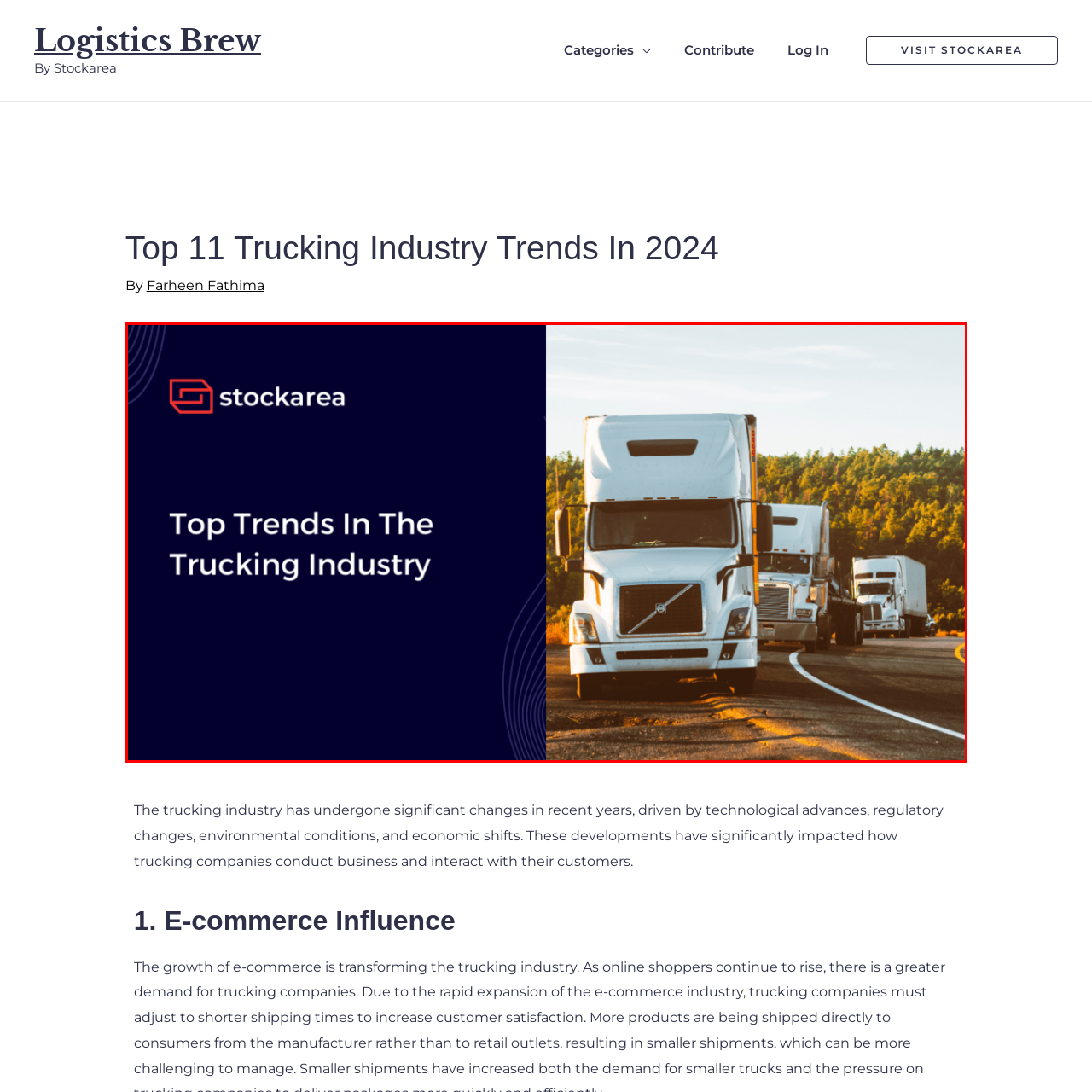What is the significance of the image's design?
Study the image framed by the red bounding box and answer the question in detail, relying on the visual clues provided.

The overall design of the image emphasizes the importance of staying informed about the latest trends and developments within the trucking industry, which is undergoing significant changes influenced by factors such as e-commerce growth and technological advancements.